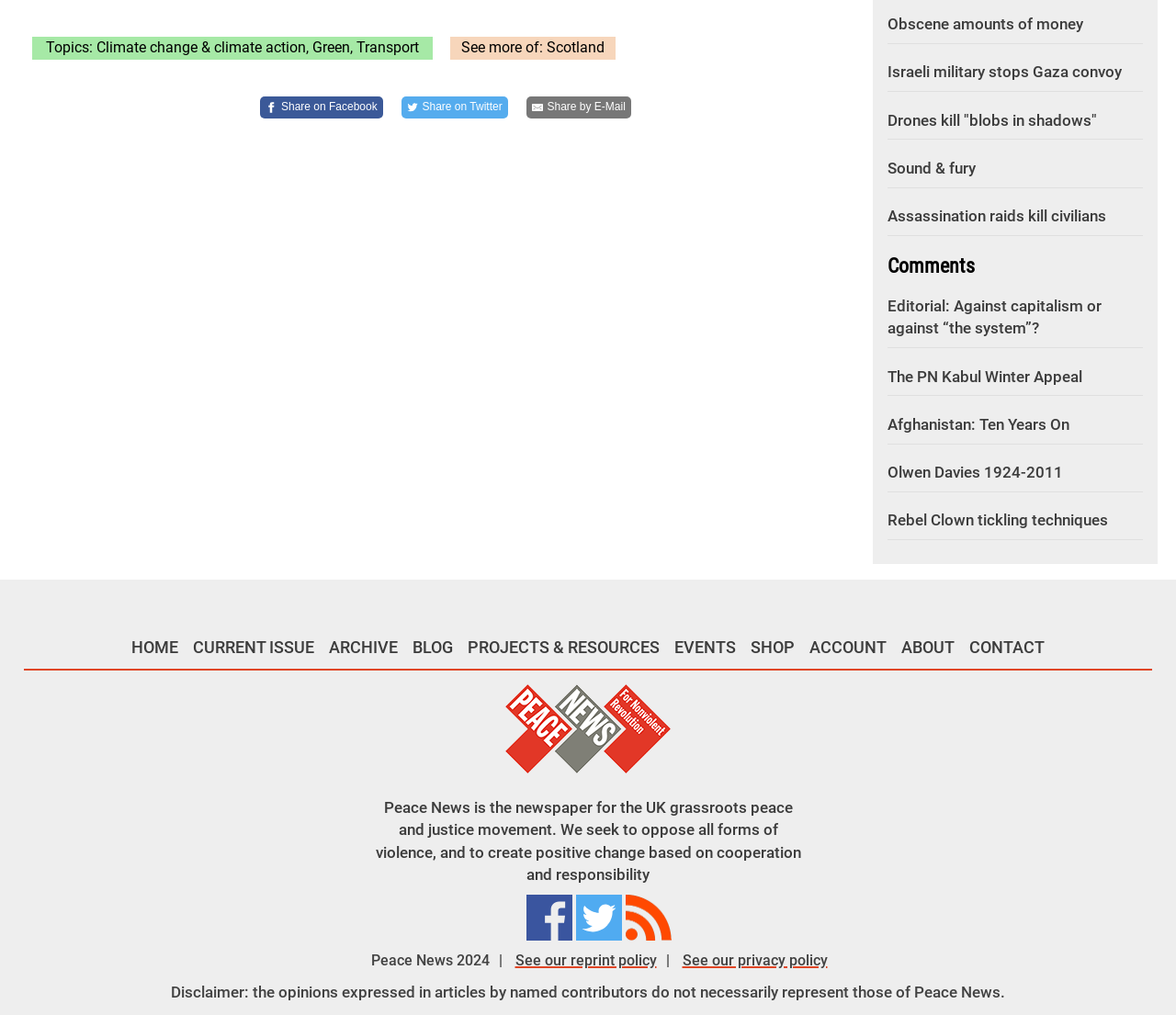Answer in one word or a short phrase: 
How many social media sharing links are there?

3